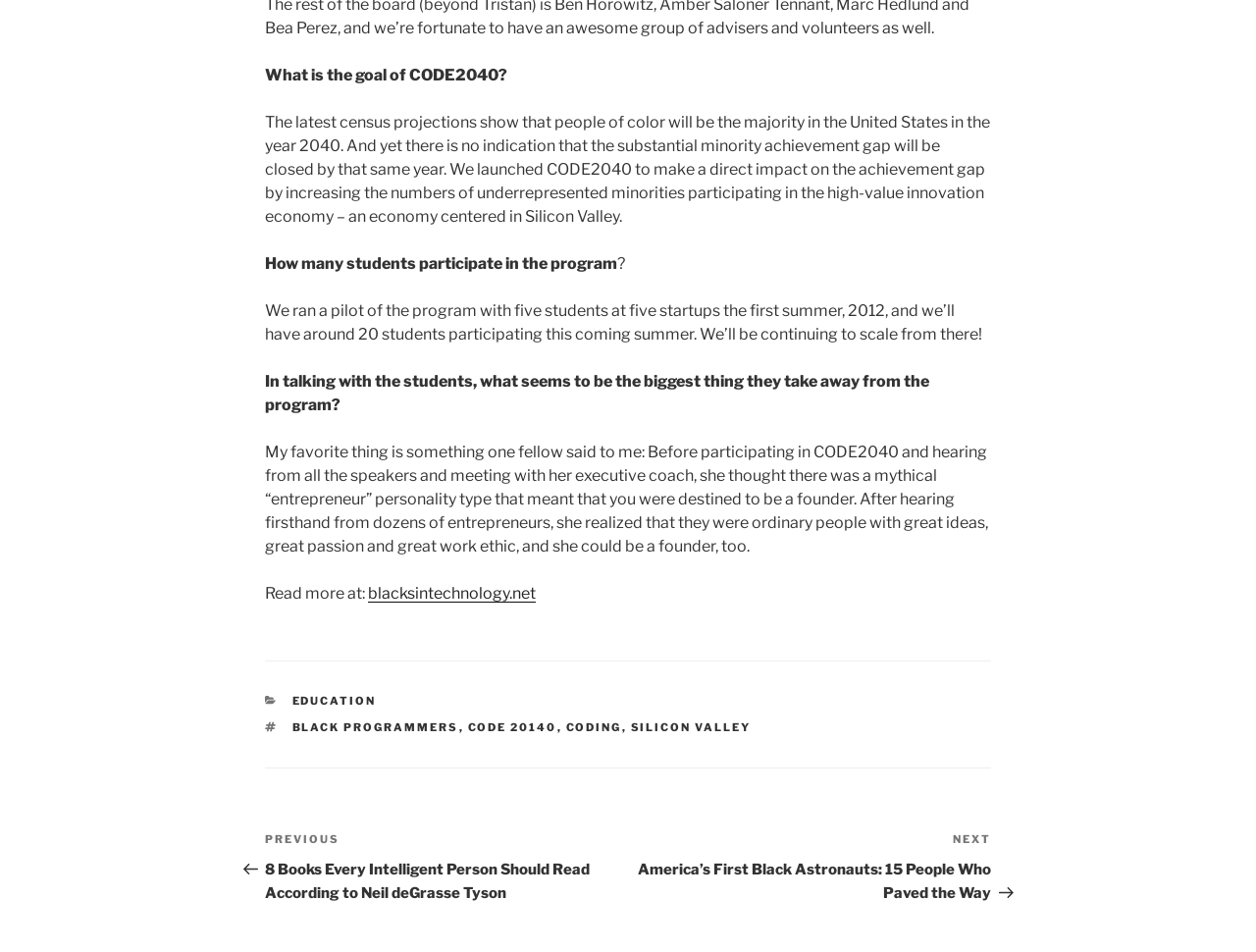What categories are listed in the footer?
Examine the webpage screenshot and provide an in-depth answer to the question.

The footer of the webpage lists several categories, including EDUCATION, which is a link to a related webpage.